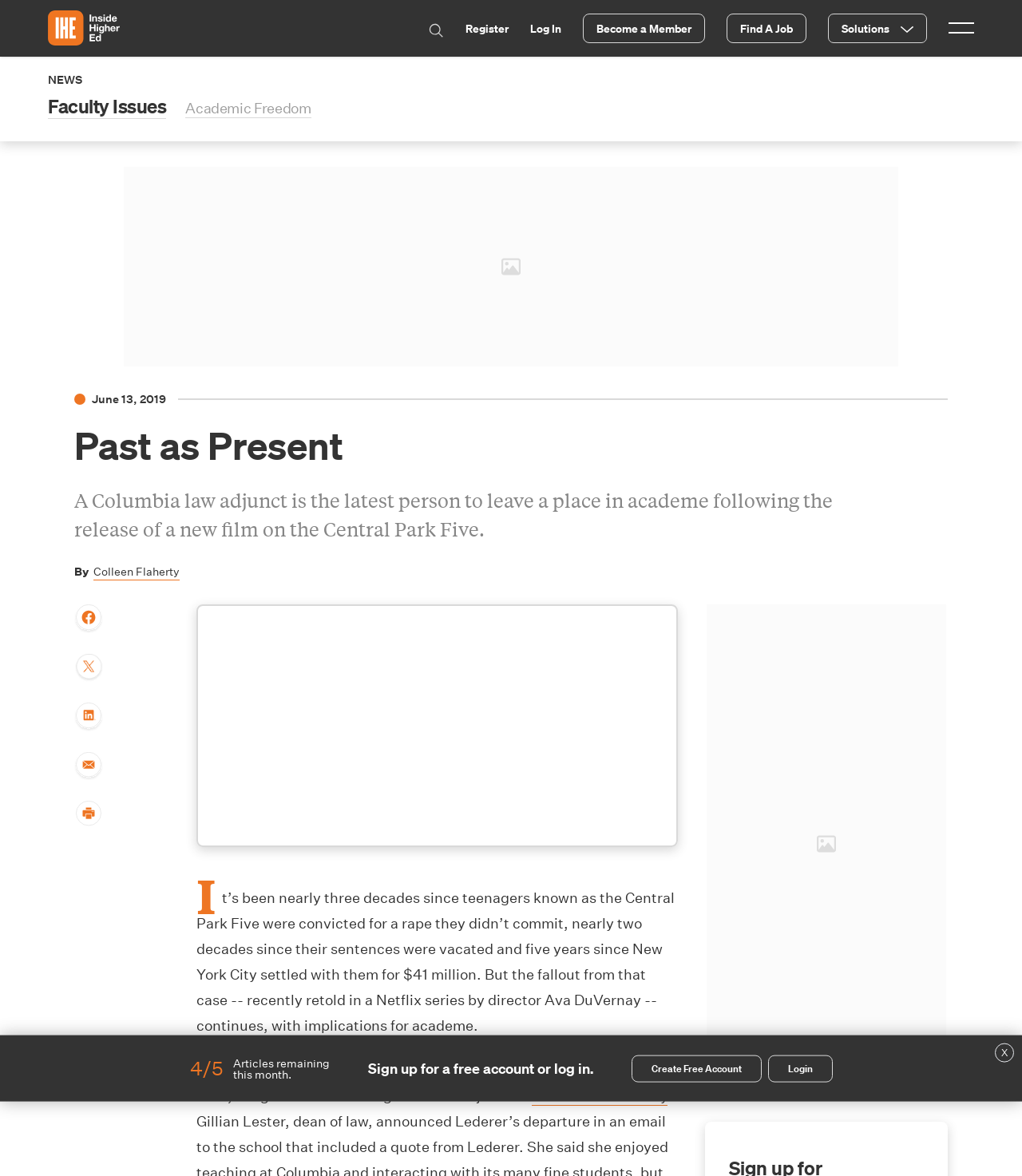Explain in detail what you observe on this webpage.

This webpage appears to be a news article page. At the top, there is a navigation menu with links to "Home", "Search", "Register", "Log In", "Become a Member", and "Find A Job". Below the navigation menu, there are several links to different categories, including "NEWS", "Faculty Issues", and "Academic Freedom".

The main content of the page is an article with the title "Past as Present". The article discusses the case of the Central Park Five and its implications for academia. The text is divided into several paragraphs, with the first paragraph providing an introduction to the case and its history.

To the right of the article title, there is a section with links to share the article on social media platforms, including Facebook, Twitter, and LinkedIn, as well as an option to share by email. Below this section, there is a button to print the page.

The article itself is divided into several sections, with headings and subheadings. The text is accompanied by no images, but there are several links to external sources, including Columbia University.

At the bottom of the page, there is a section with information about the number of articles remaining for the month, with options to create a free account or log in to access more content. There are also buttons to create a free account or log in.

In the top-right corner of the page, there is a button to close the page.